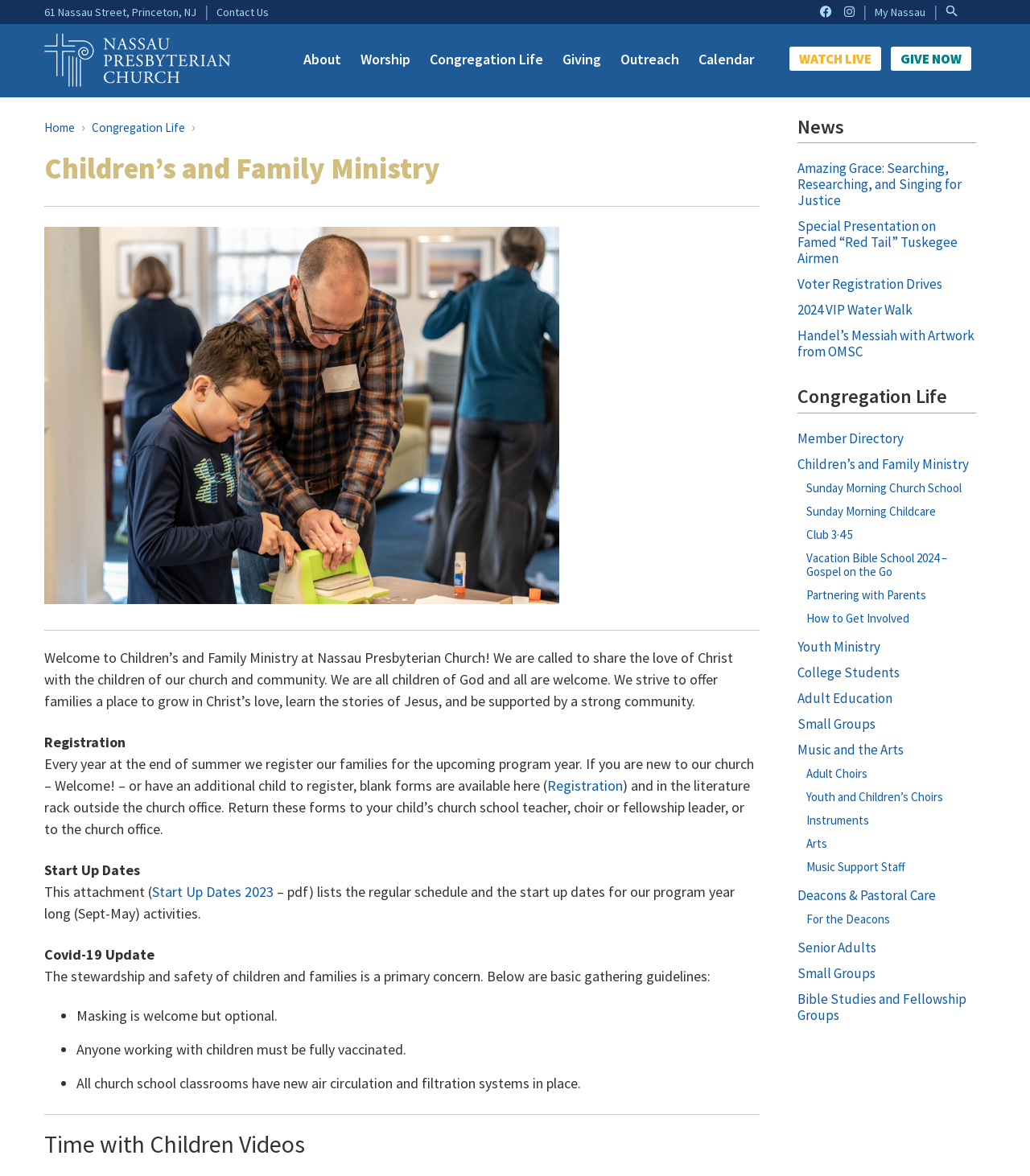Determine and generate the text content of the webpage's headline.

Children’s and Family Ministry